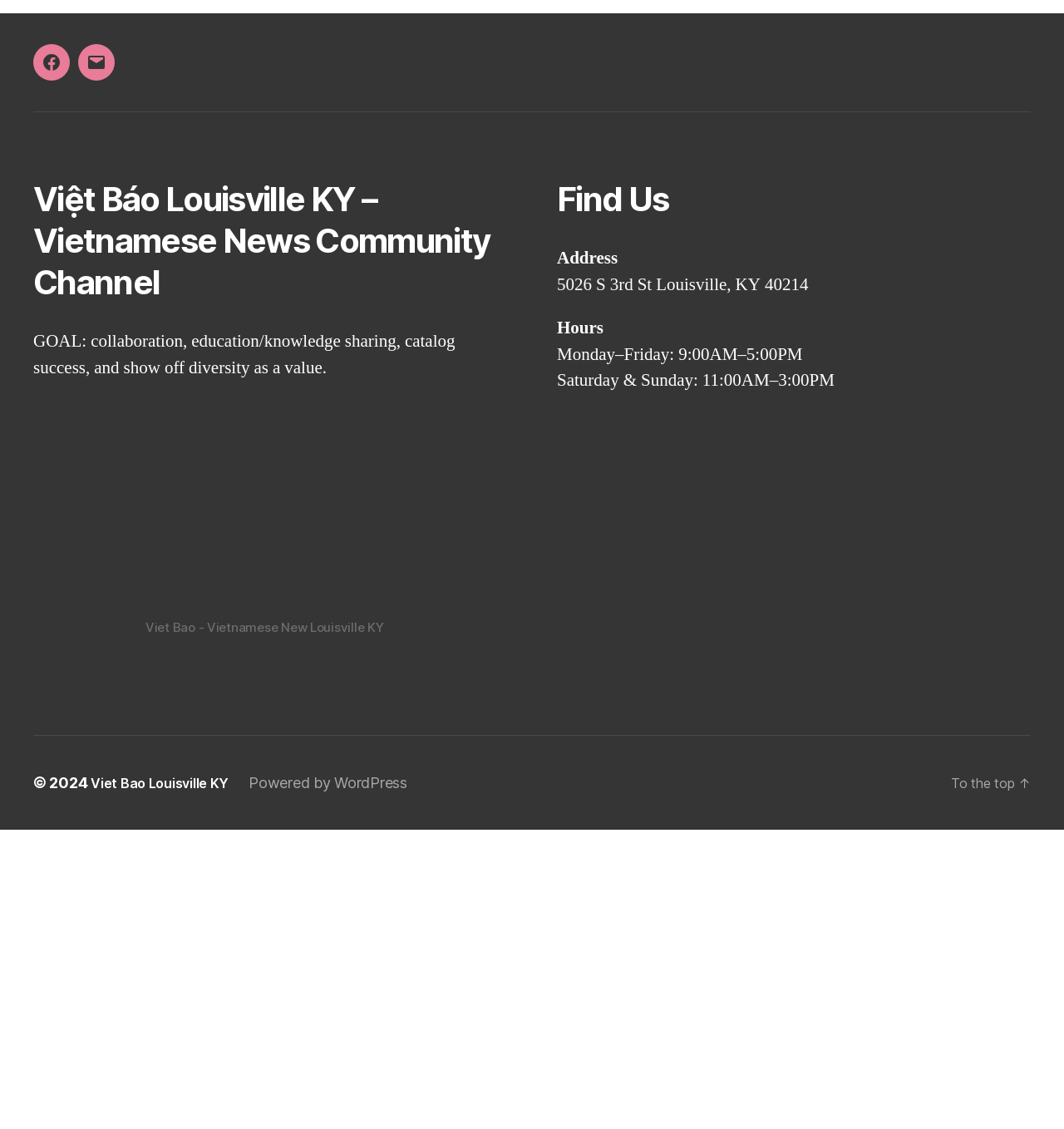Locate the bounding box coordinates of the area that needs to be clicked to fulfill the following instruction: "Read the 'Việt Báo Louisville KY – Vietnamese News Community Channel' heading". The coordinates should be in the format of four float numbers between 0 and 1, namely [left, top, right, bottom].

[0.031, 0.423, 0.477, 0.534]